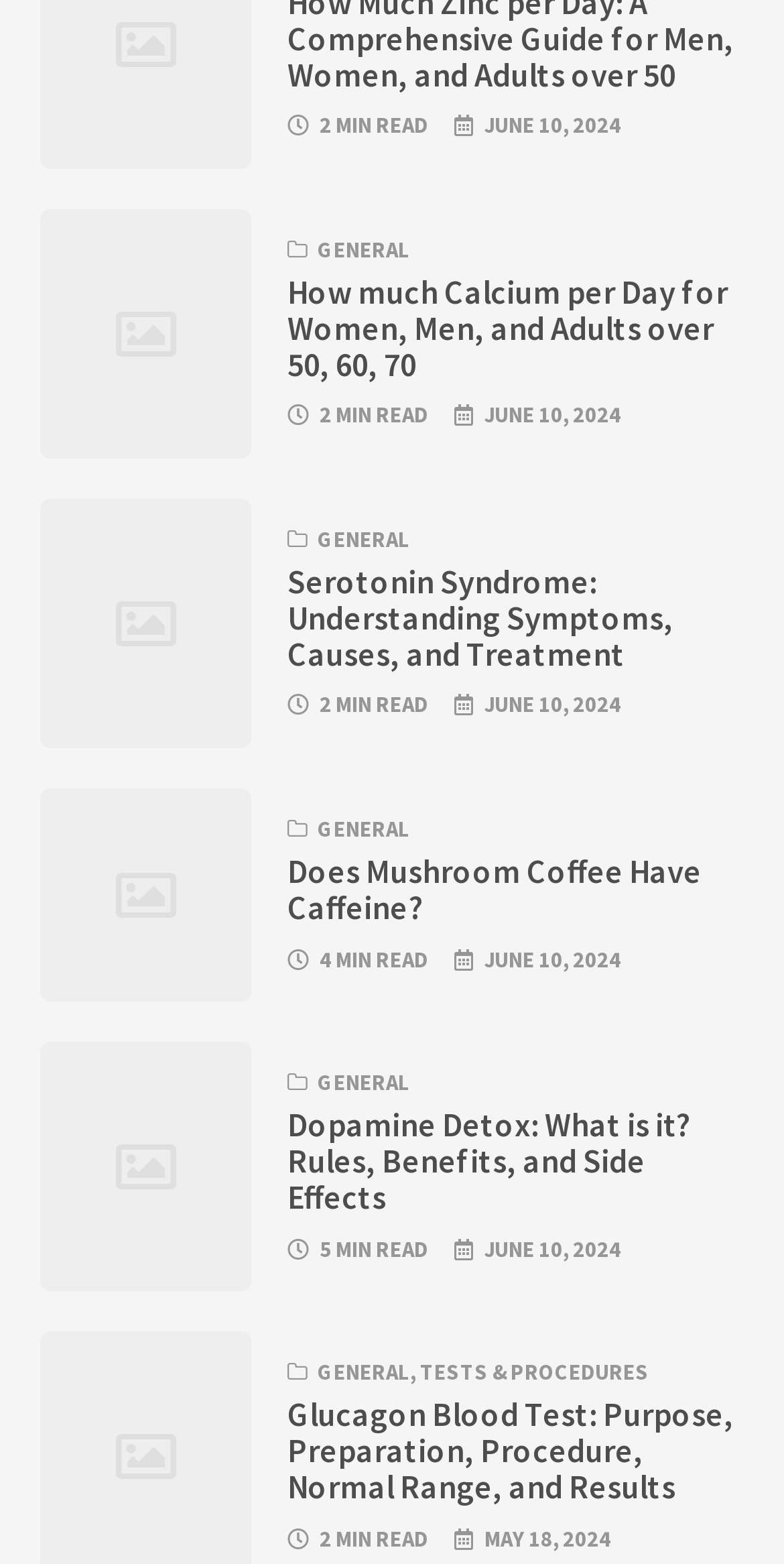What is the category of the last article?
Refer to the image and provide a thorough answer to the question.

I looked at the link elements with the category names and found the one corresponding to the last article, which is 'TESTS & PROCEDURES'.